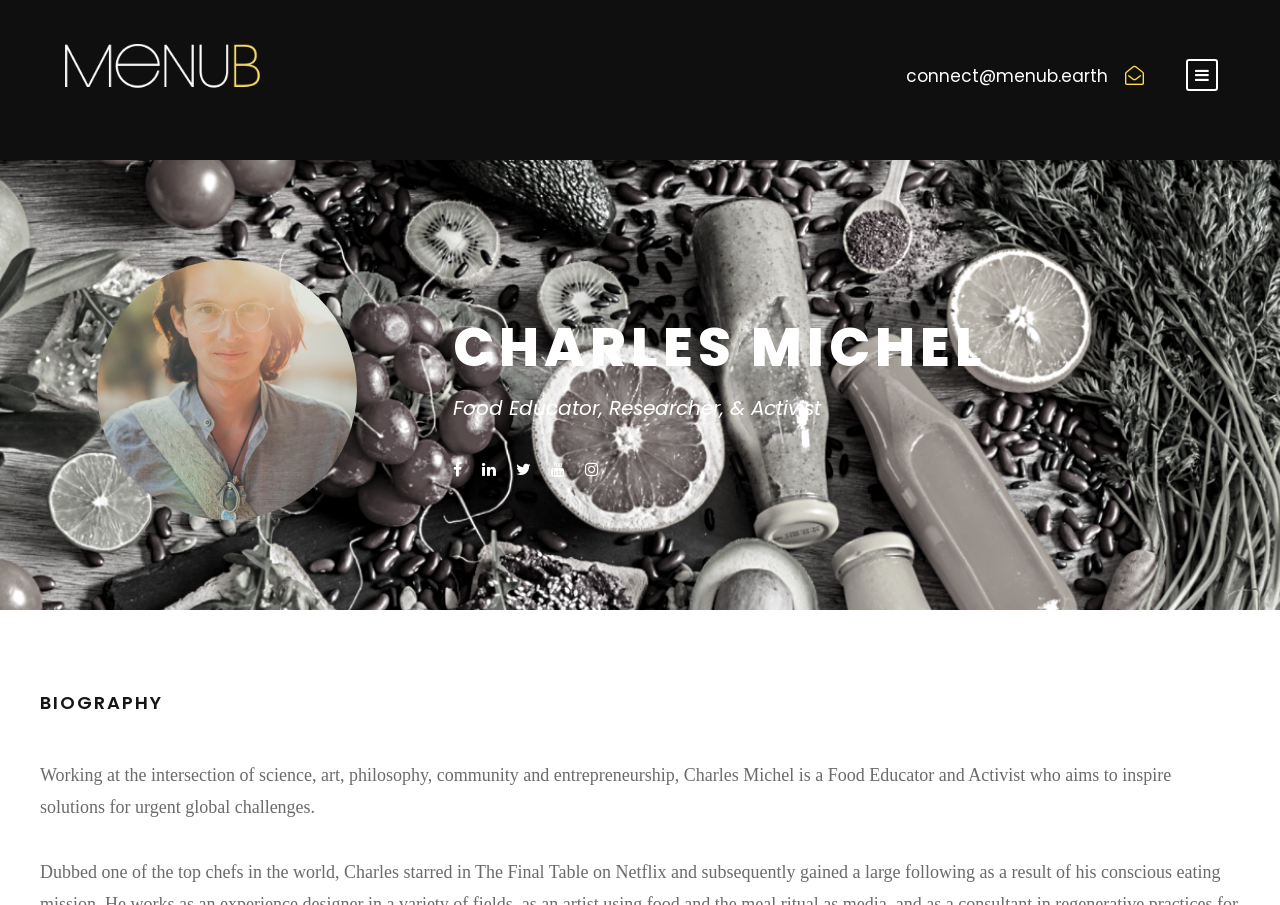Analyze the image and deliver a detailed answer to the question: What is the name of the TV show Charles Michel starred in?

In the StaticText element 'Dubbed one of the top chefs in the world, Charles starred in', it is mentioned that Charles Michel starred in a TV show, and the name of the show is 'The Final Table'.